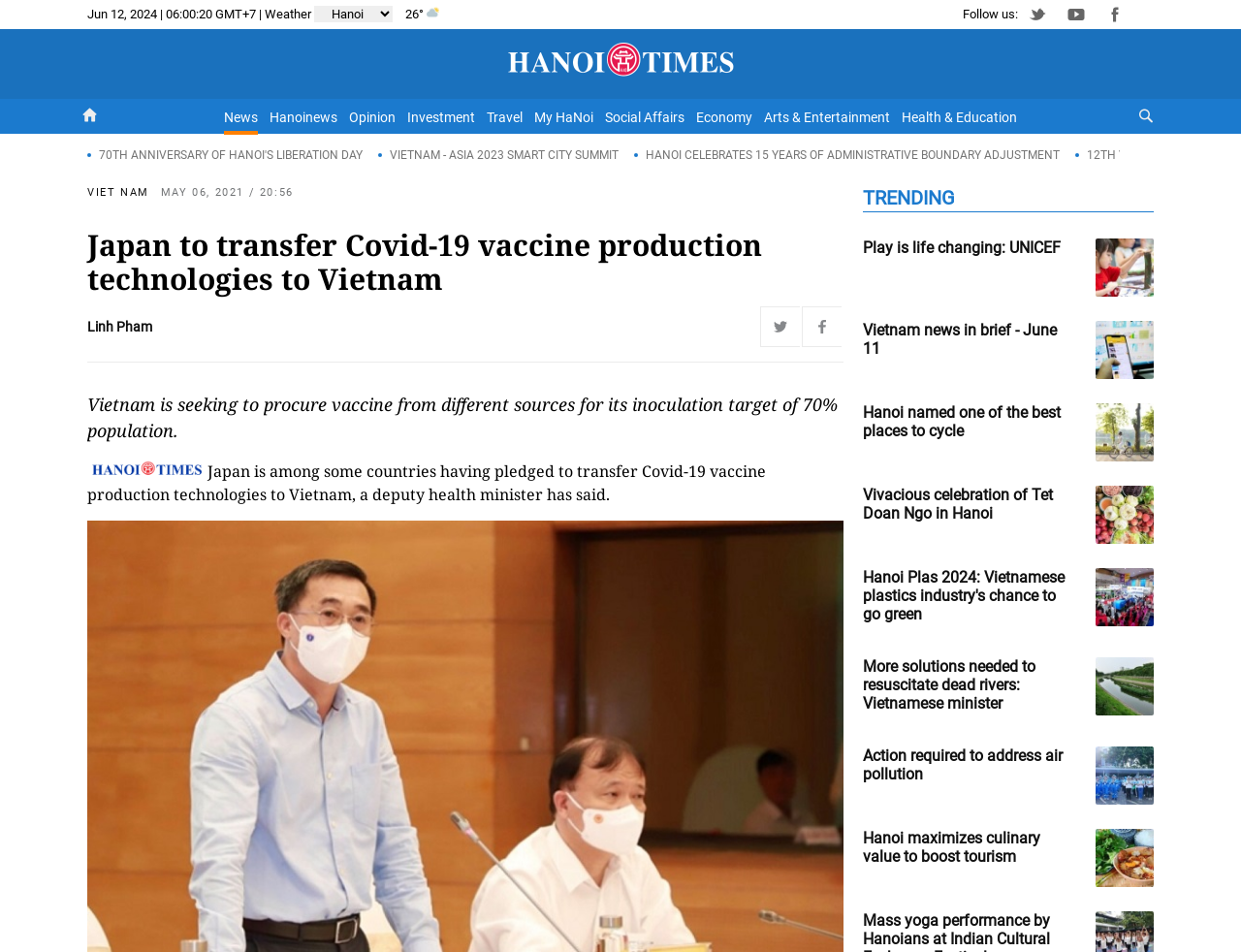Highlight the bounding box coordinates of the region I should click on to meet the following instruction: "Explore trending news".

[0.695, 0.196, 0.93, 0.225]